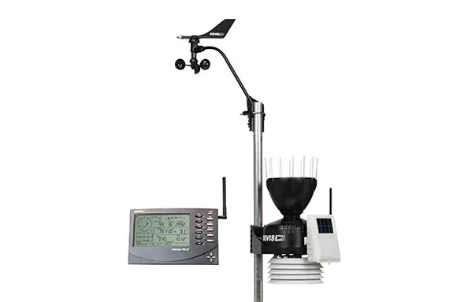Describe every detail you can see in the image.

The image showcases a Vantage Pro2 wireless weather station, a sophisticated device designed for accurate weather monitoring. The setup includes several key components: a sleek, digital display console on the left that provides real-time weather data, featuring temperature, humidity, wind speed, and other atmospheric conditions. Directly above the console, a tall pole supports a wind sensor with propellers, which captures wind direction and speed. 

On the right side, there is a rain gauge and a radiation shield housing the temperature and humidity sensor, ensuring precise measurements by protecting the instruments from environmental elements. This comprehensive system is perfect for both amateur meteorologists and serious weather enthusiasts, capable of providing valuable insights into local climate conditions.